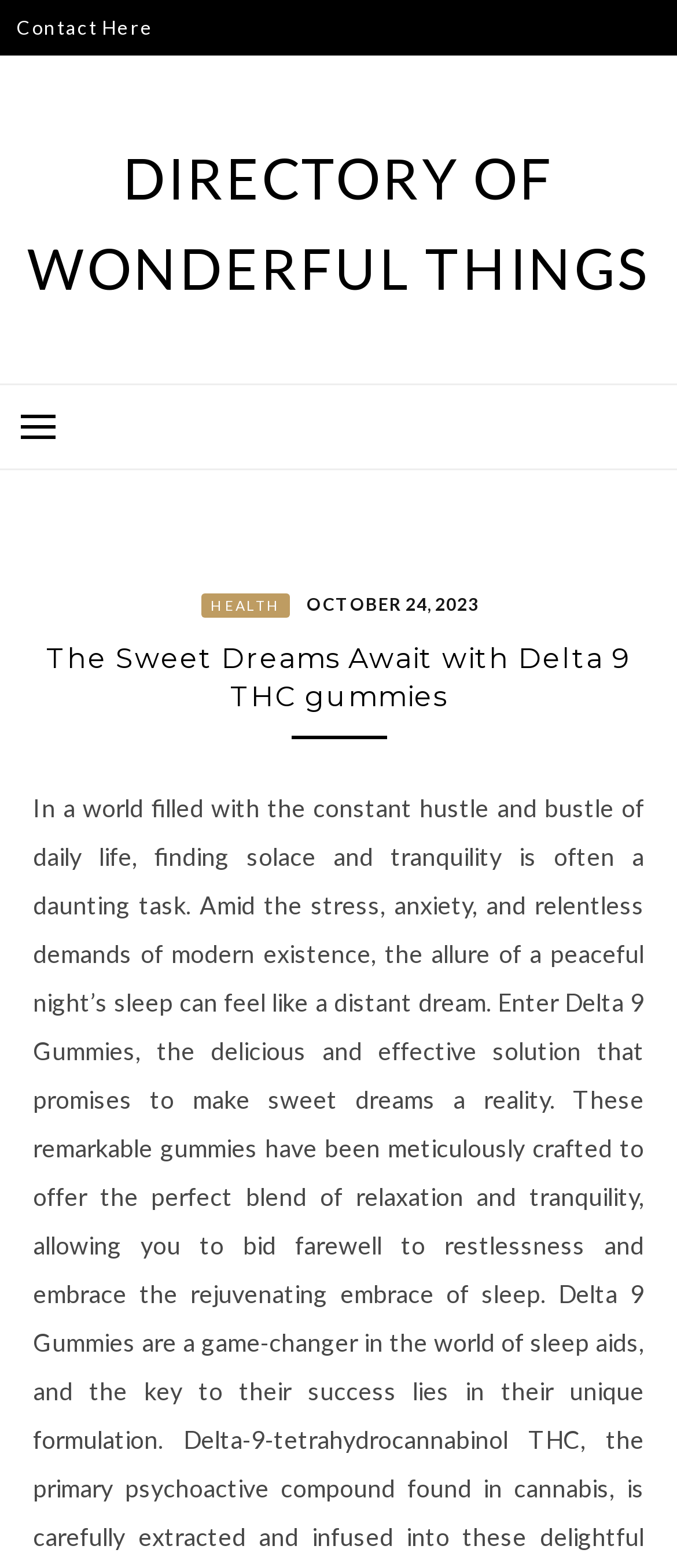What is the purpose of the 'Contact Here' link?
Please respond to the question with as much detail as possible.

The 'Contact Here' link is likely a call-to-action that allows users to get in touch with the website owners or administrators. Its purpose is to facilitate communication between the website and its users.